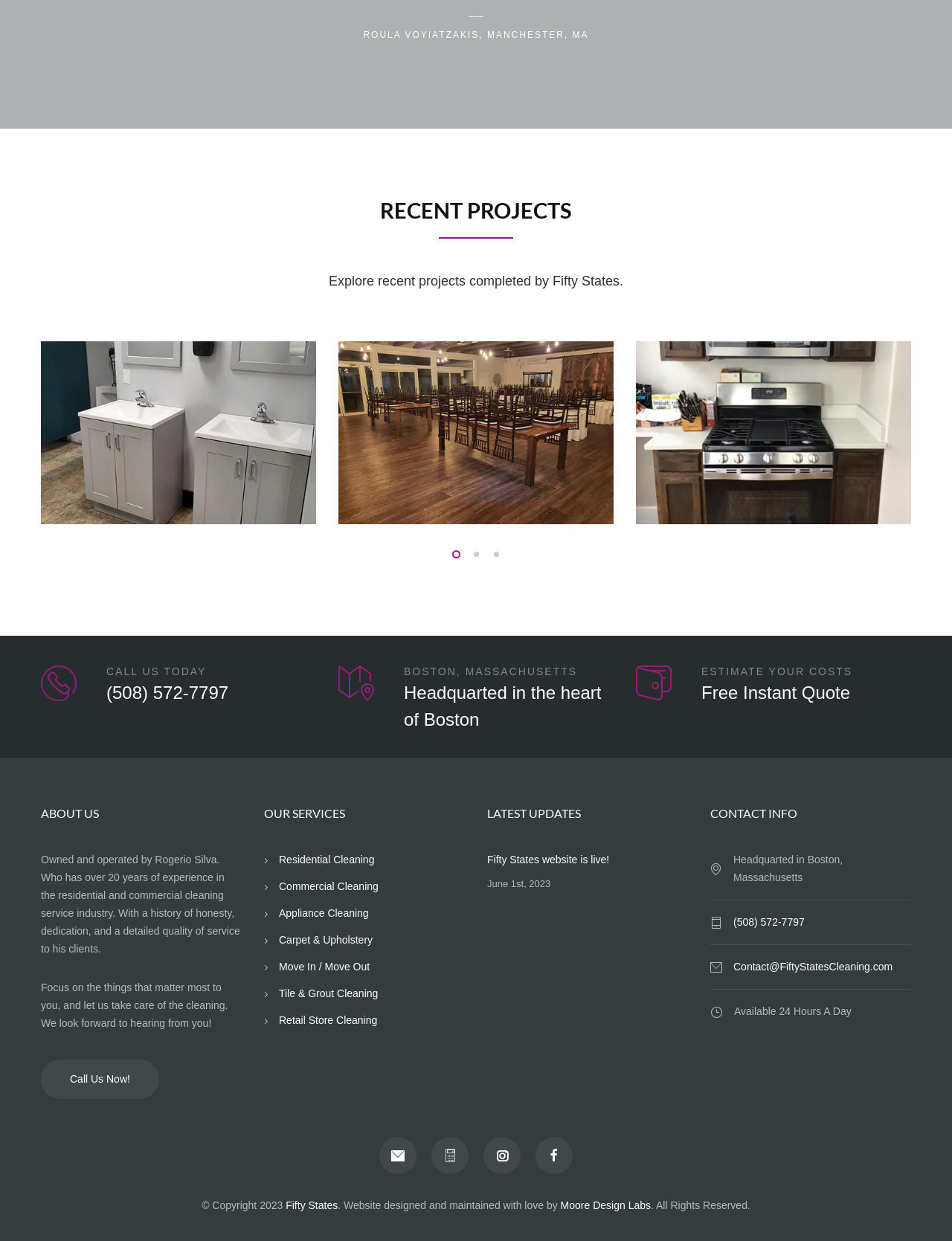Highlight the bounding box coordinates of the element you need to click to perform the following instruction: "Explore residential cleaning services."

[0.293, 0.688, 0.393, 0.698]